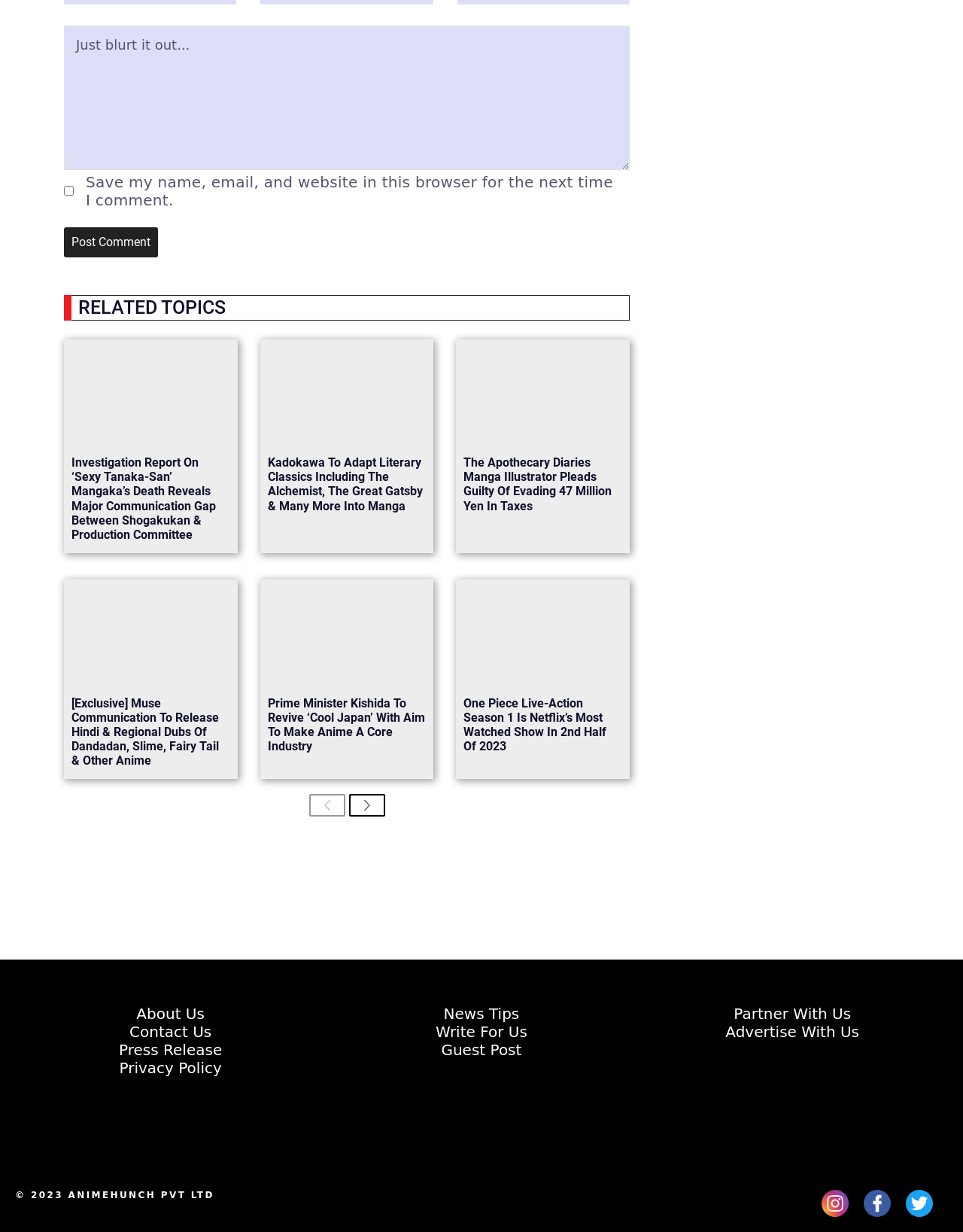Please identify the bounding box coordinates of the area that needs to be clicked to fulfill the following instruction: "Read the article about 'Sexy Tanaka-San'."

[0.066, 0.275, 0.247, 0.354]